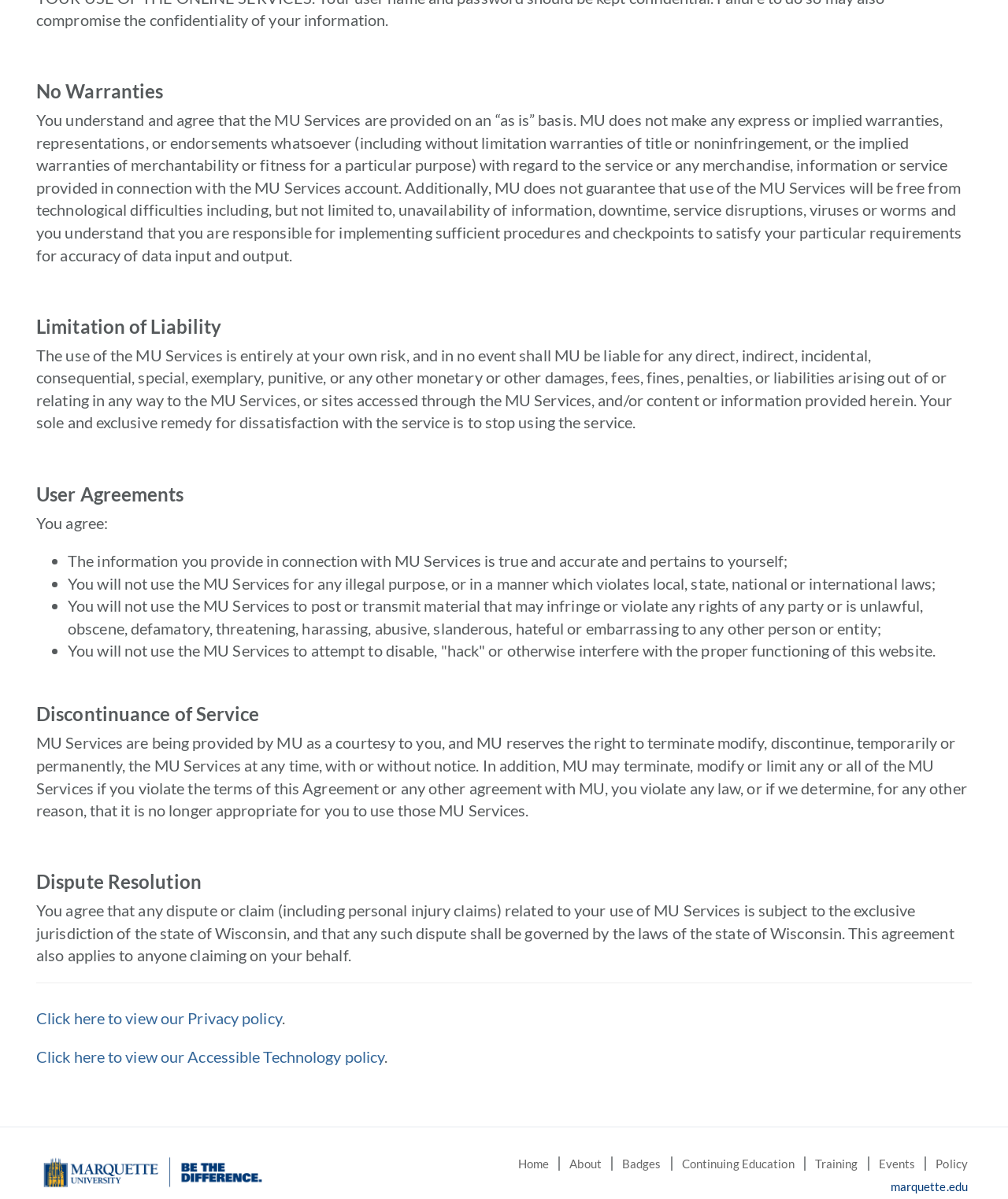Please reply with a single word or brief phrase to the question: 
What is the name of the university associated with the MU Services?

Marquette University